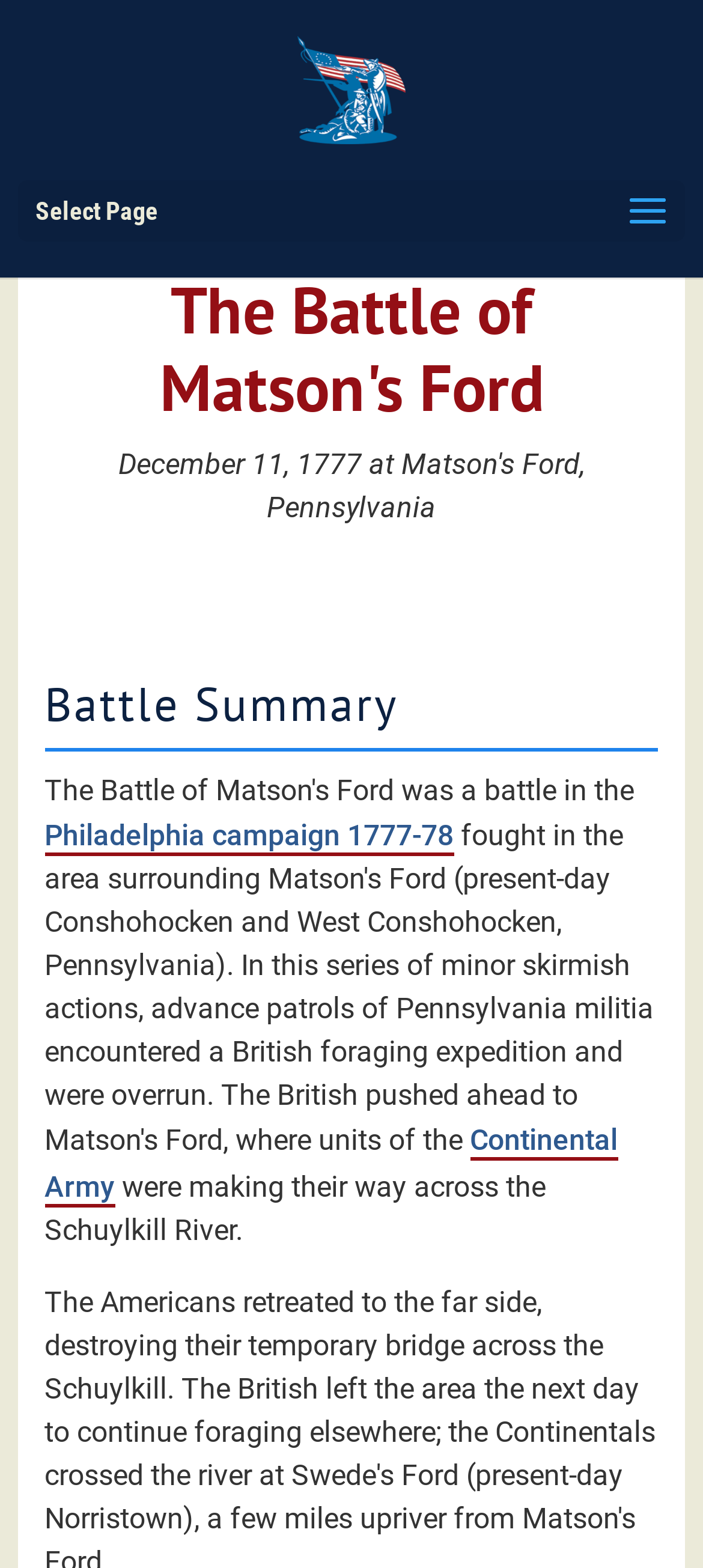Please identify the webpage's heading and generate its text content.

The Battle of Matson's Ford